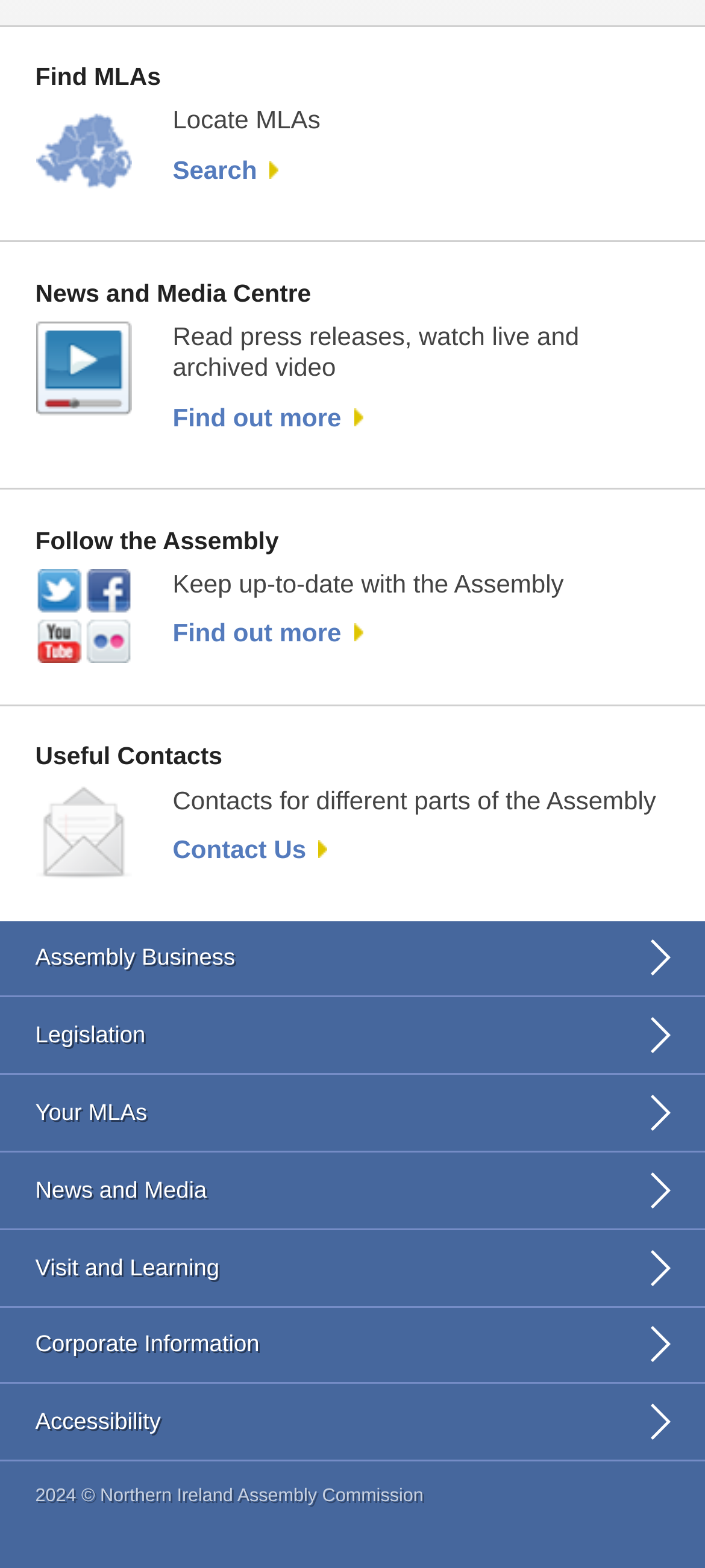Locate the bounding box coordinates of the area where you should click to accomplish the instruction: "Find out more about the News and Media Centre".

[0.245, 0.257, 0.515, 0.275]